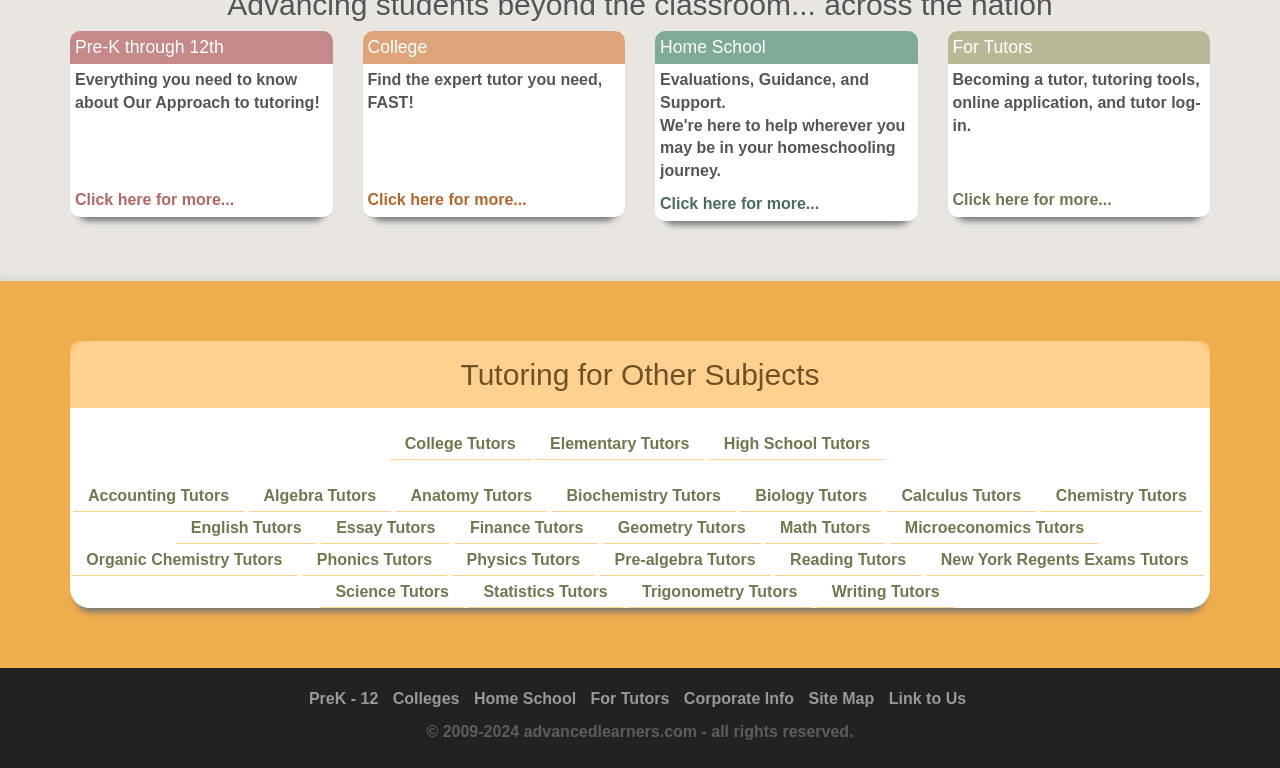Using the description "Colleges", predict the bounding box of the relevant HTML element.

[0.307, 0.894, 0.359, 0.924]